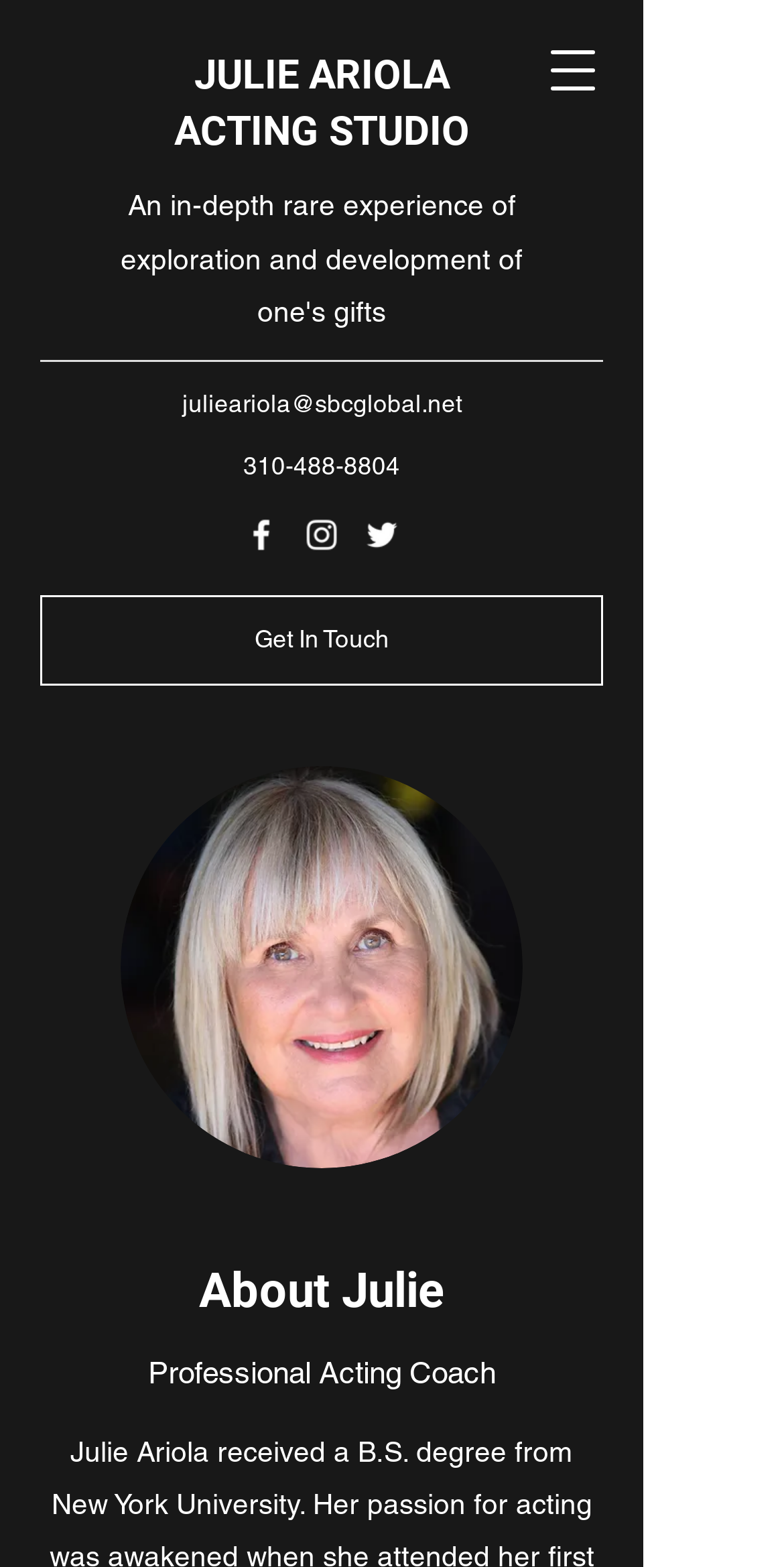Calculate the bounding box coordinates of the UI element given the description: "JULIE ARIOLA ACTING STUDIO".

[0.222, 0.032, 0.599, 0.099]